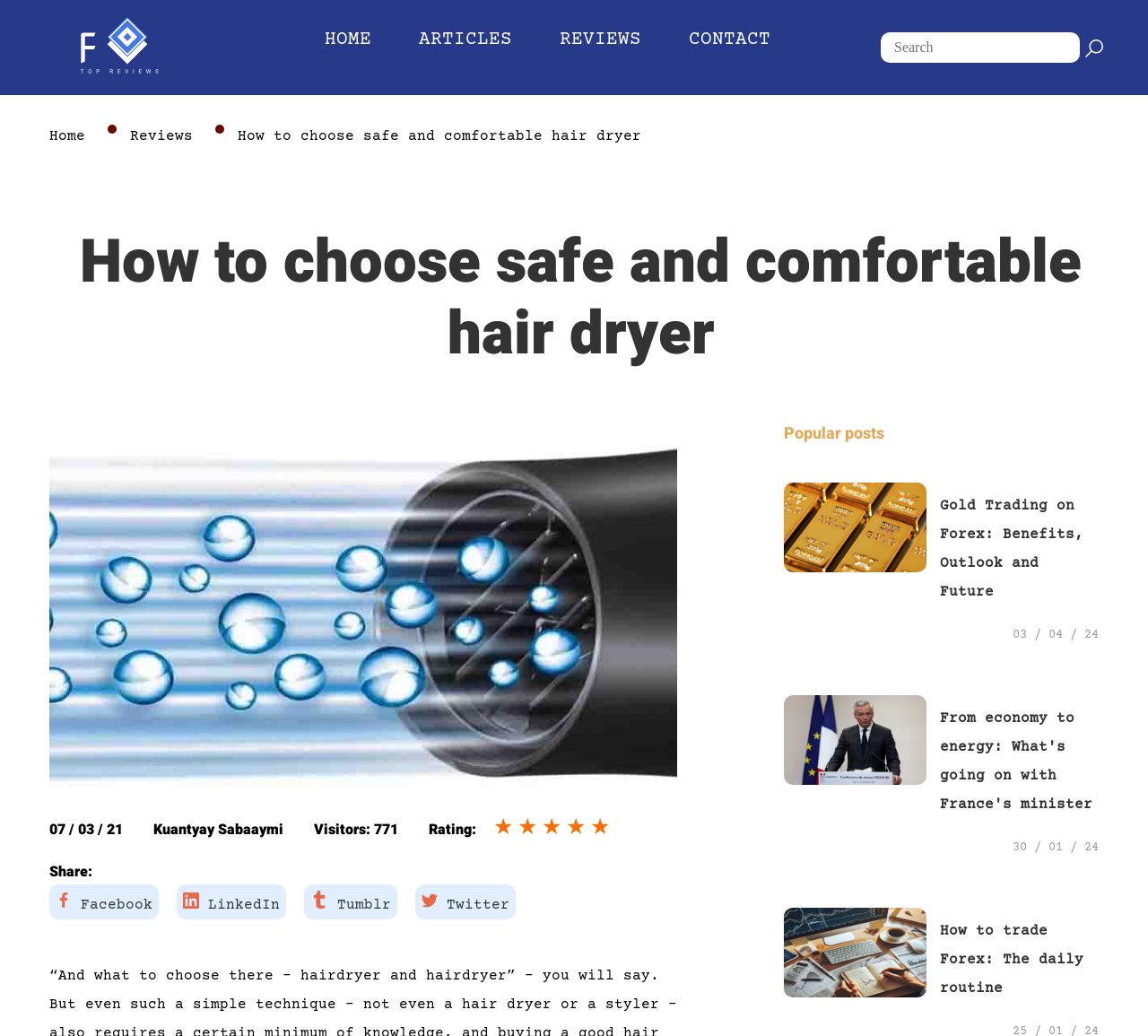Respond with a single word or short phrase to the following question: 
What is the main topic of this webpage?

Hair dryer